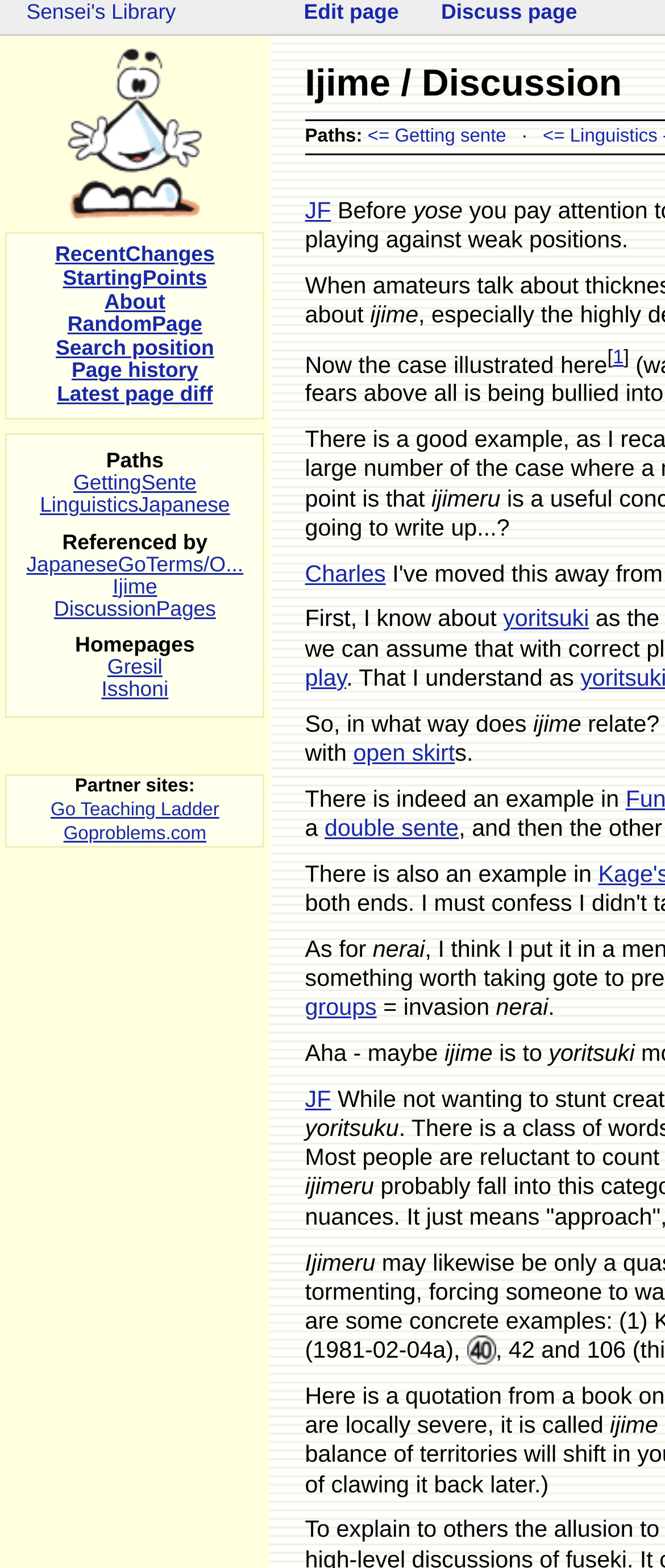Please locate the bounding box coordinates for the element that should be clicked to achieve the following instruction: "Follow the 'Getting sente' path". Ensure the coordinates are given as four float numbers between 0 and 1, i.e., [left, top, right, bottom].

[0.594, 0.08, 0.761, 0.093]